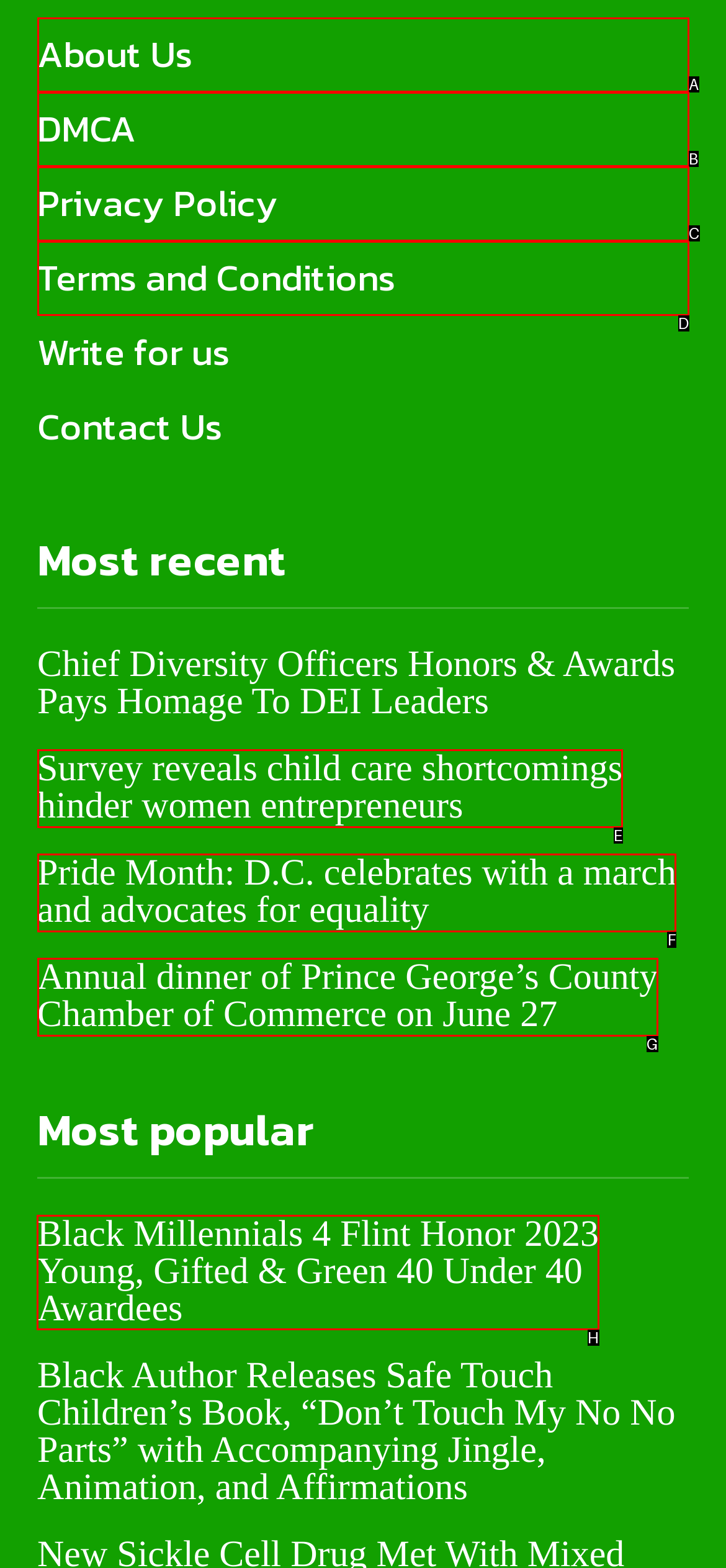Specify the letter of the UI element that should be clicked to achieve the following: Check out Black Millennials 4 Flint Honor 2023 Young, Gifted & Green 40 Under 40 Awardees
Provide the corresponding letter from the choices given.

H